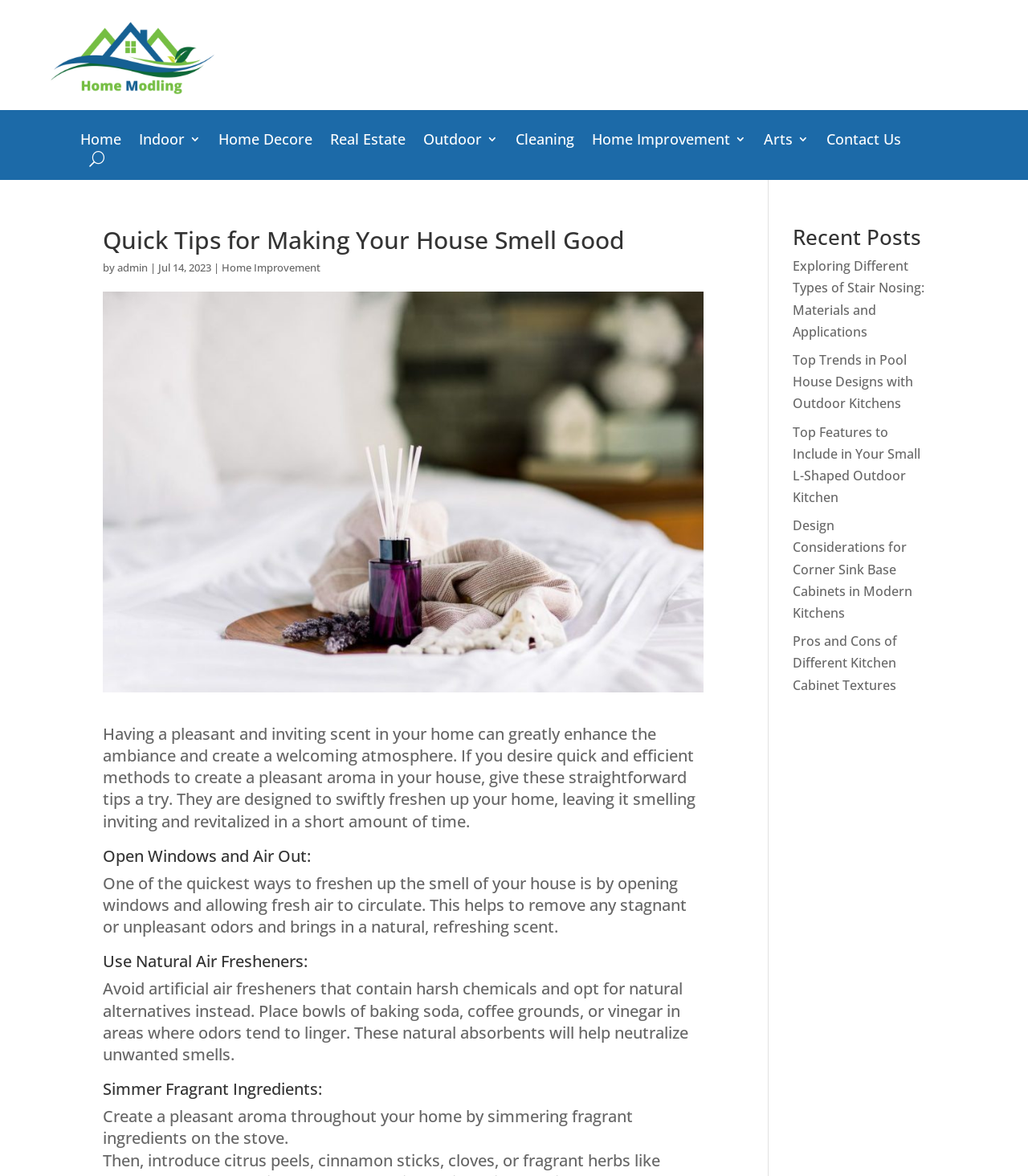Provide a brief response using a word or short phrase to this question:
How many links are in the footer?

9